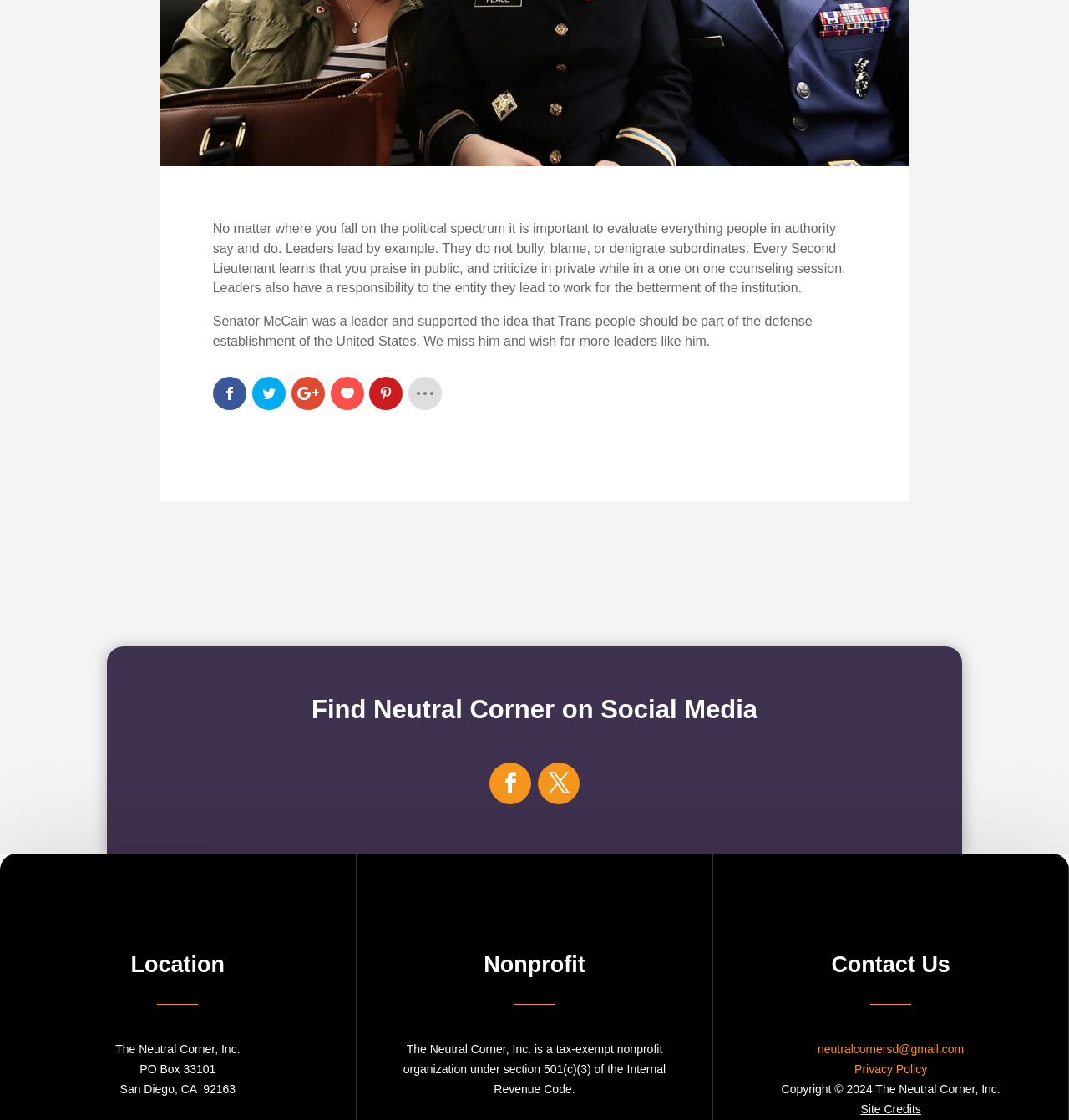Please determine the bounding box coordinates for the UI element described here. Use the format (top-left x, top-left y, bottom-right x, bottom-right y) with values bounded between 0 and 1: Follow

[0.458, 0.681, 0.497, 0.718]